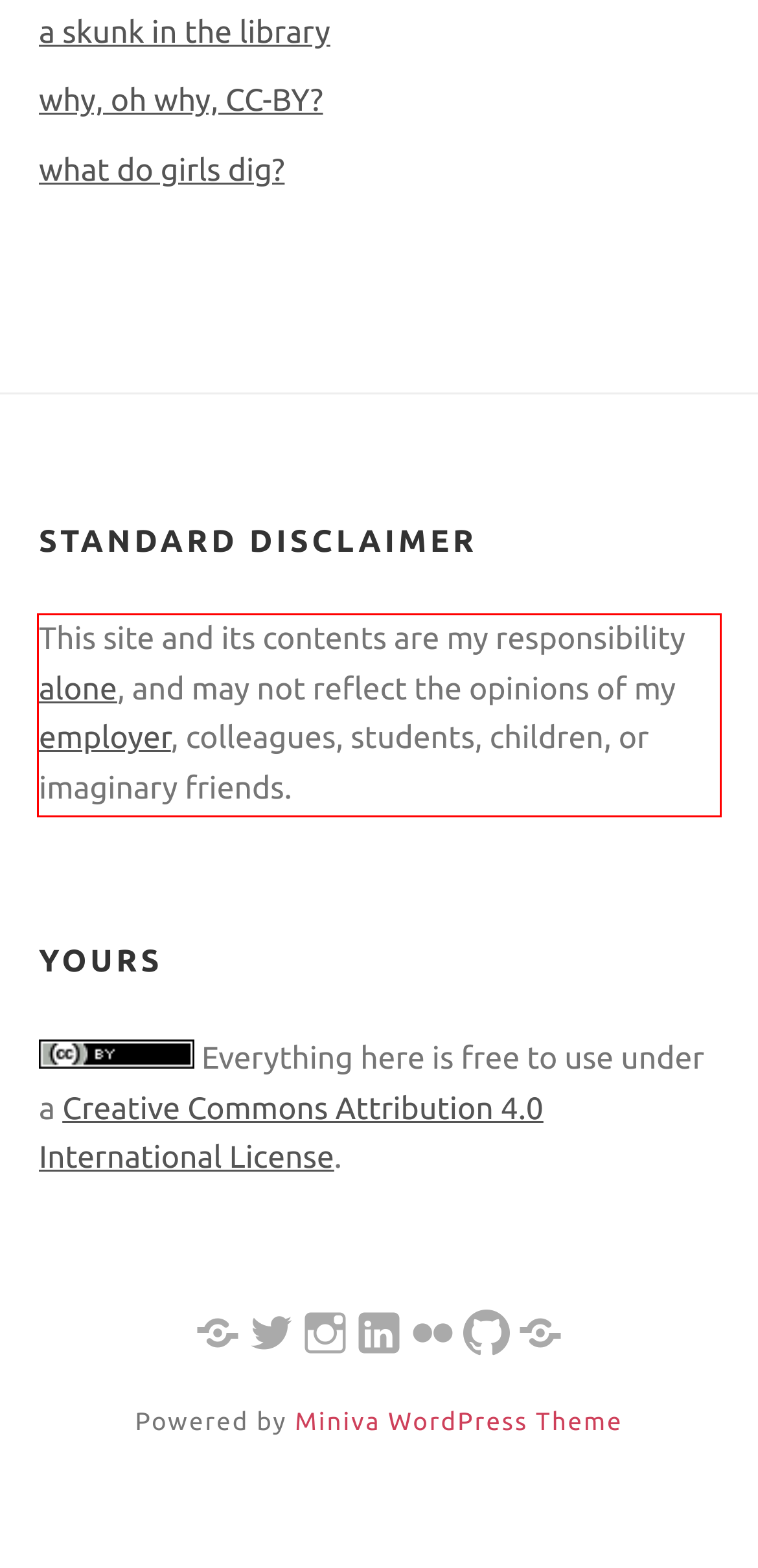Given a screenshot of a webpage with a red bounding box, please identify and retrieve the text inside the red rectangle.

This site and its contents are my responsibility alone, and may not reflect the opinions of my employer, colleagues, students, children, or imaginary friends.